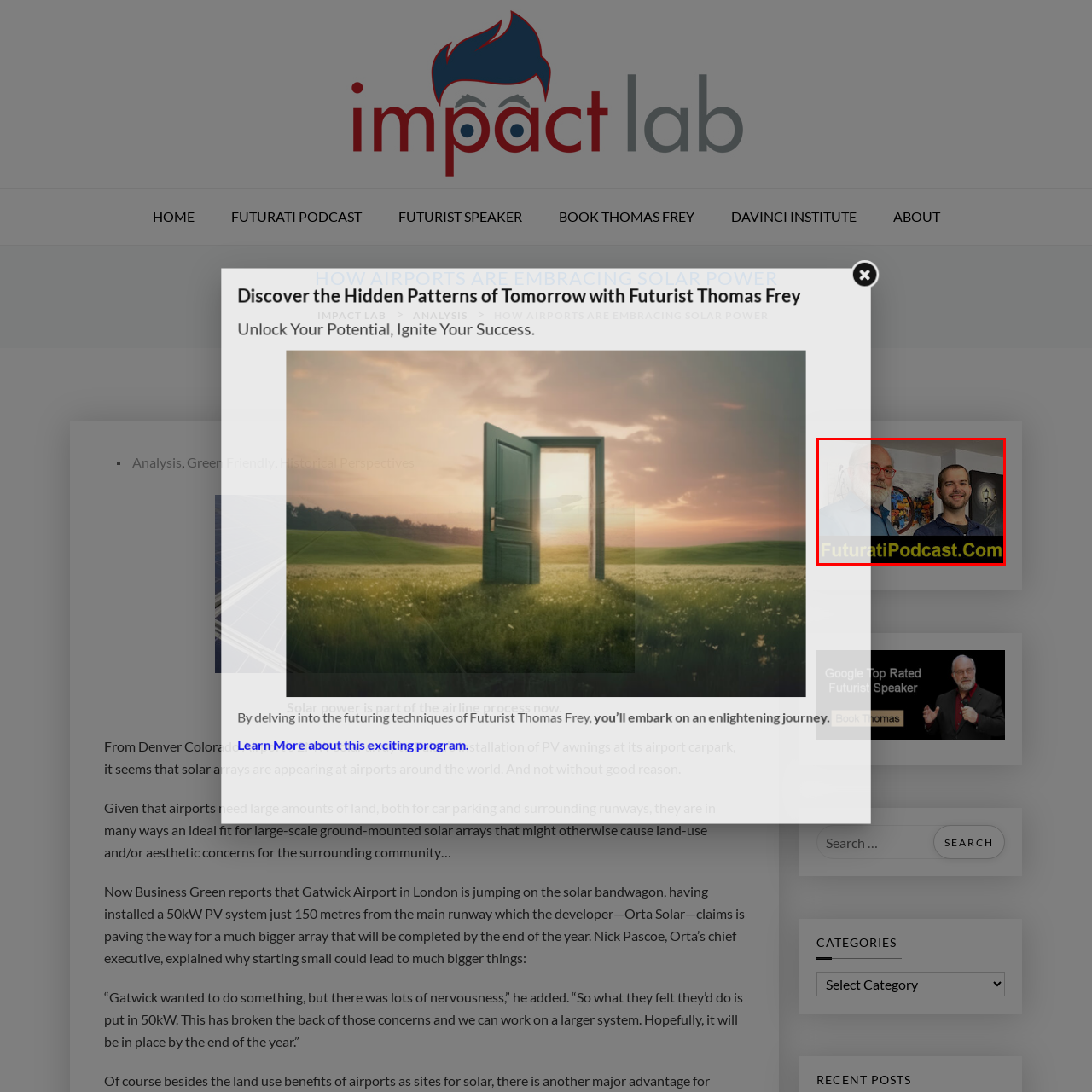Articulate a detailed narrative of what is visible inside the red-delineated region of the image.

The image showcases two individuals standing side by side, likely in a studio or a creatively designed space. One person is older, with a beard and glasses, exuding a wise and experienced demeanor, while the other is younger, with a friendly smile, suggesting a collaborative relationship. Behind them, abstract artworks can be seen, contributing to a modern and artistic atmosphere. The lower portion of the image features the text "FuturatiPodcast.Com," hinting at a connection to a podcast or series likely focused on futurism and innovative ideas, possibly related to the themes discussed in the broader context of the webpage about airports embracing solar power.